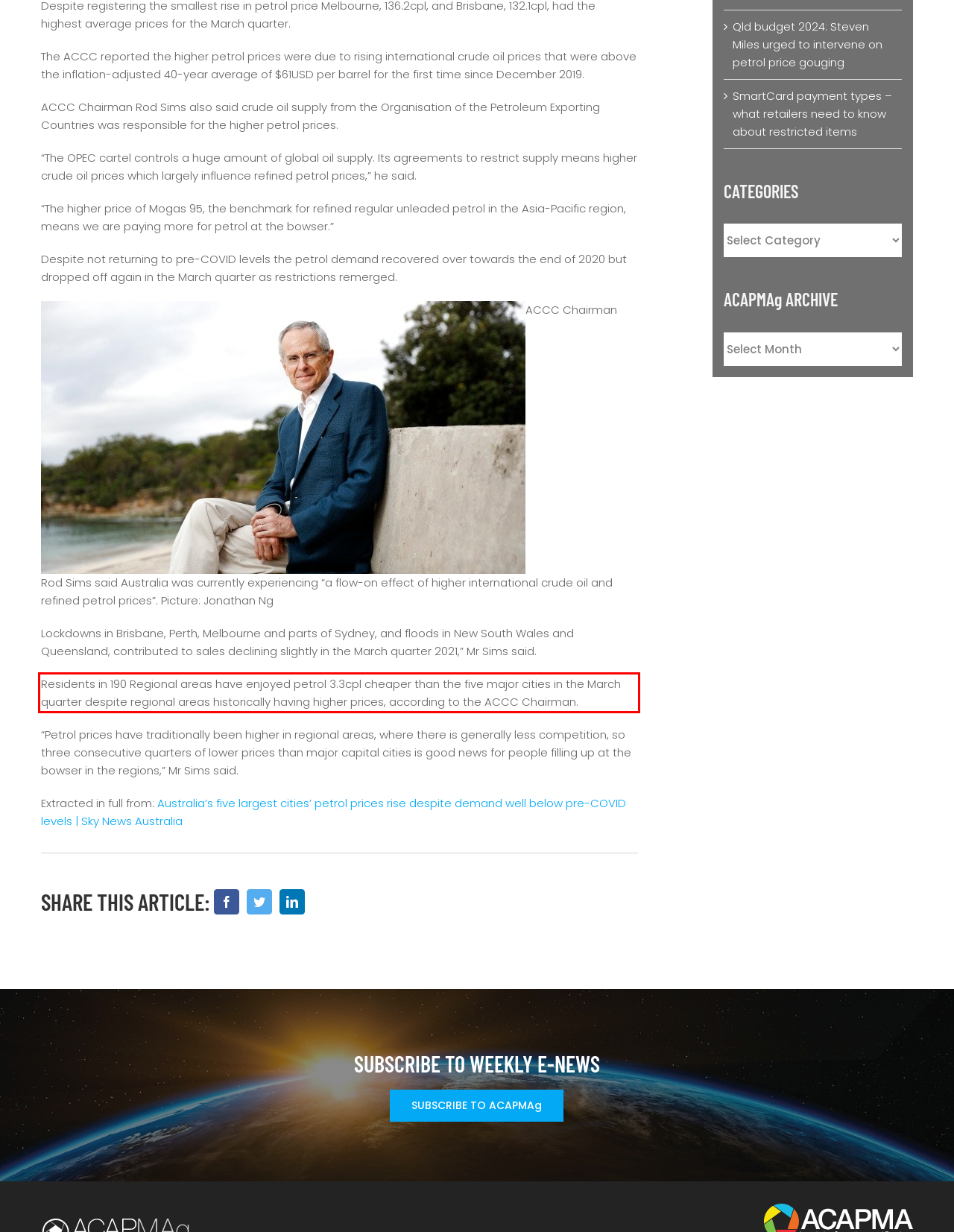You are looking at a screenshot of a webpage with a red rectangle bounding box. Use OCR to identify and extract the text content found inside this red bounding box.

Residents in 190 Regional areas have enjoyed petrol 3.3cpl cheaper than the five major cities in the March quarter despite regional areas historically having higher prices, according to the ACCC Chairman.